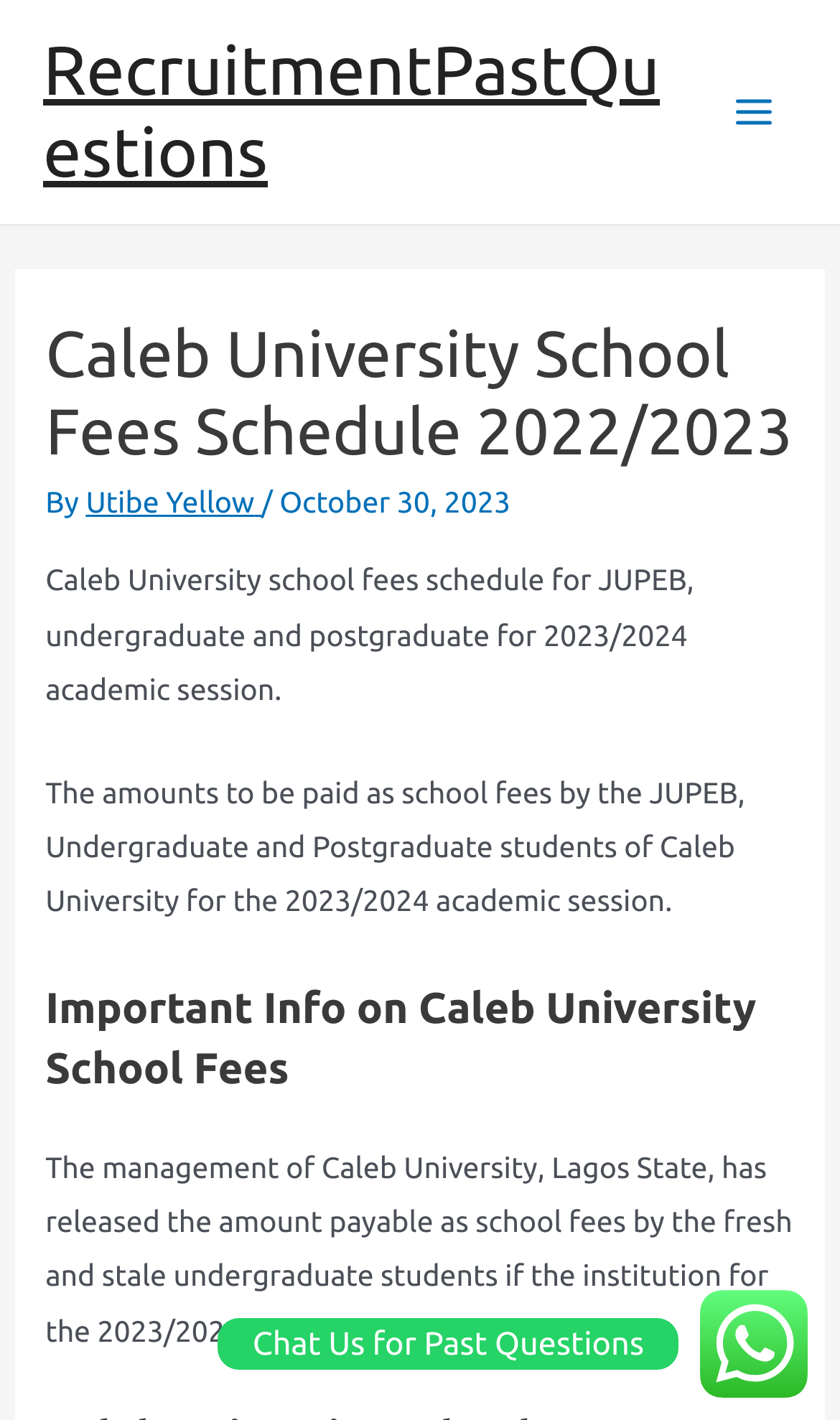What is the purpose of the 'Chat Us for Past Questions' button?
Answer the question with a single word or phrase derived from the image.

To chat for past questions